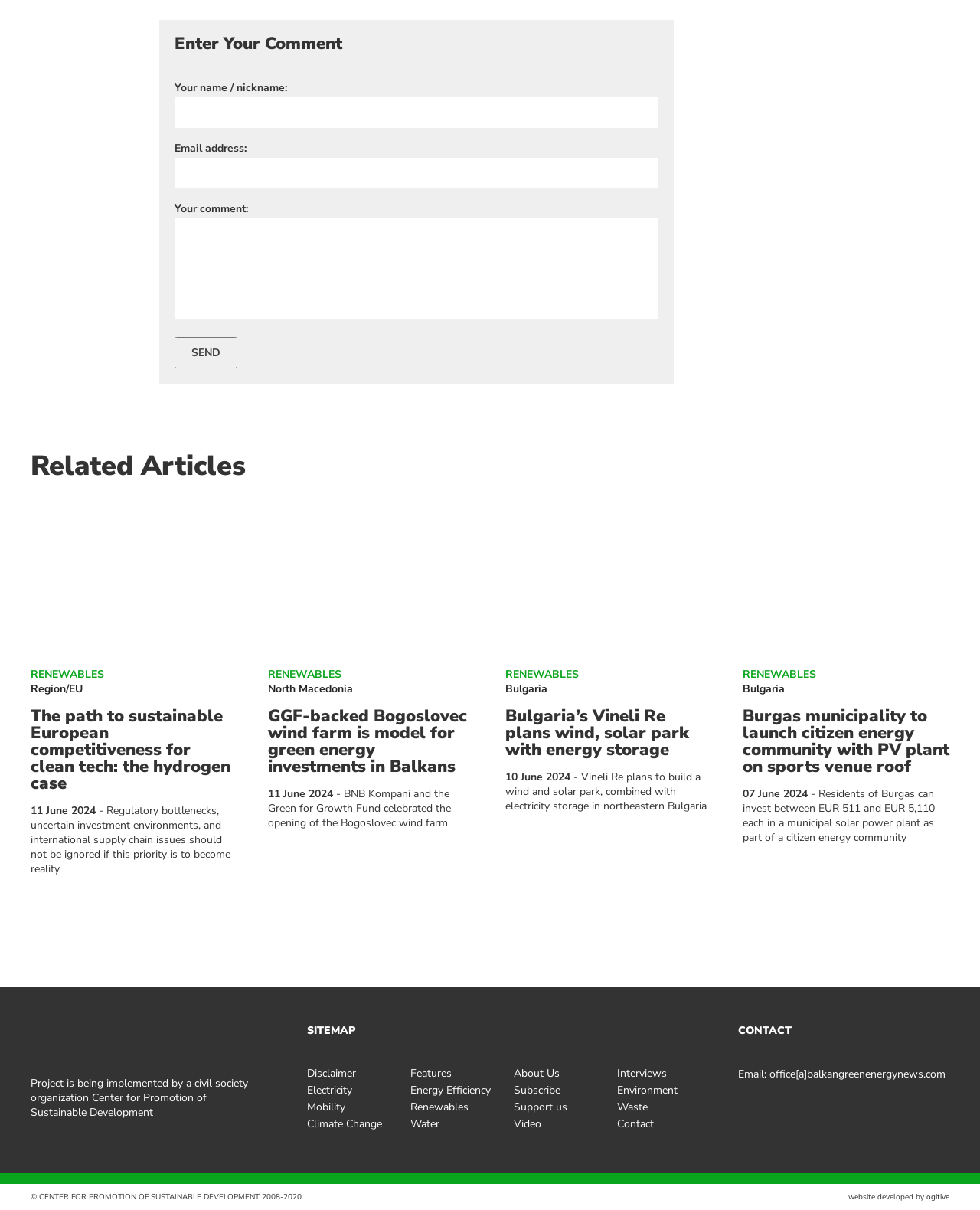Can you provide the bounding box coordinates for the element that should be clicked to implement the instruction: "Click the SEND button"?

[0.178, 0.278, 0.242, 0.304]